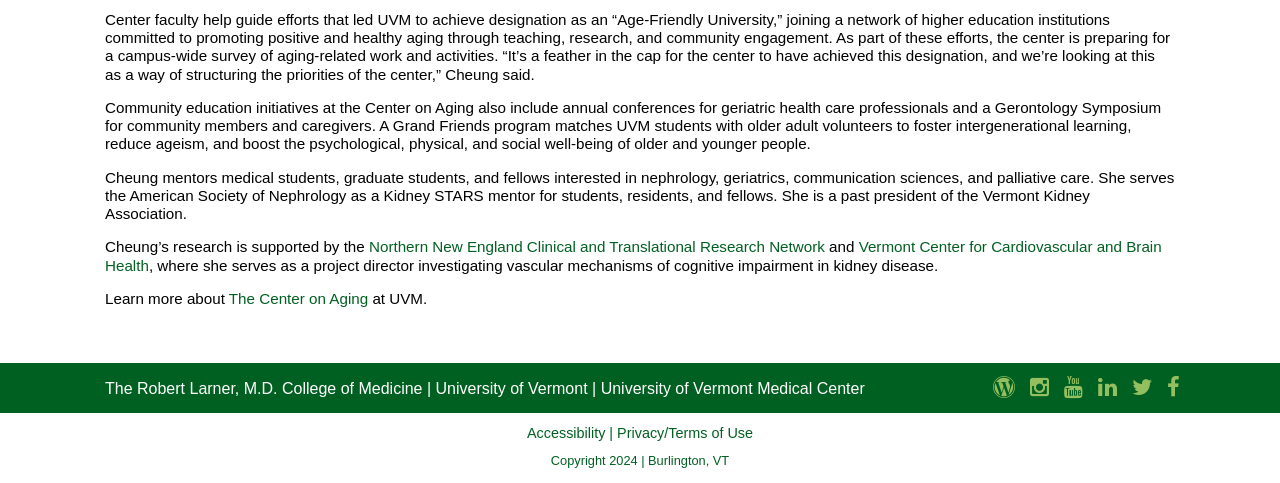What is the name of the college?
Provide an in-depth and detailed explanation in response to the question.

The name of the college is mentioned in the link at the bottom of the page, which is 'The Robert Larner, M.D. College of Medicine'.